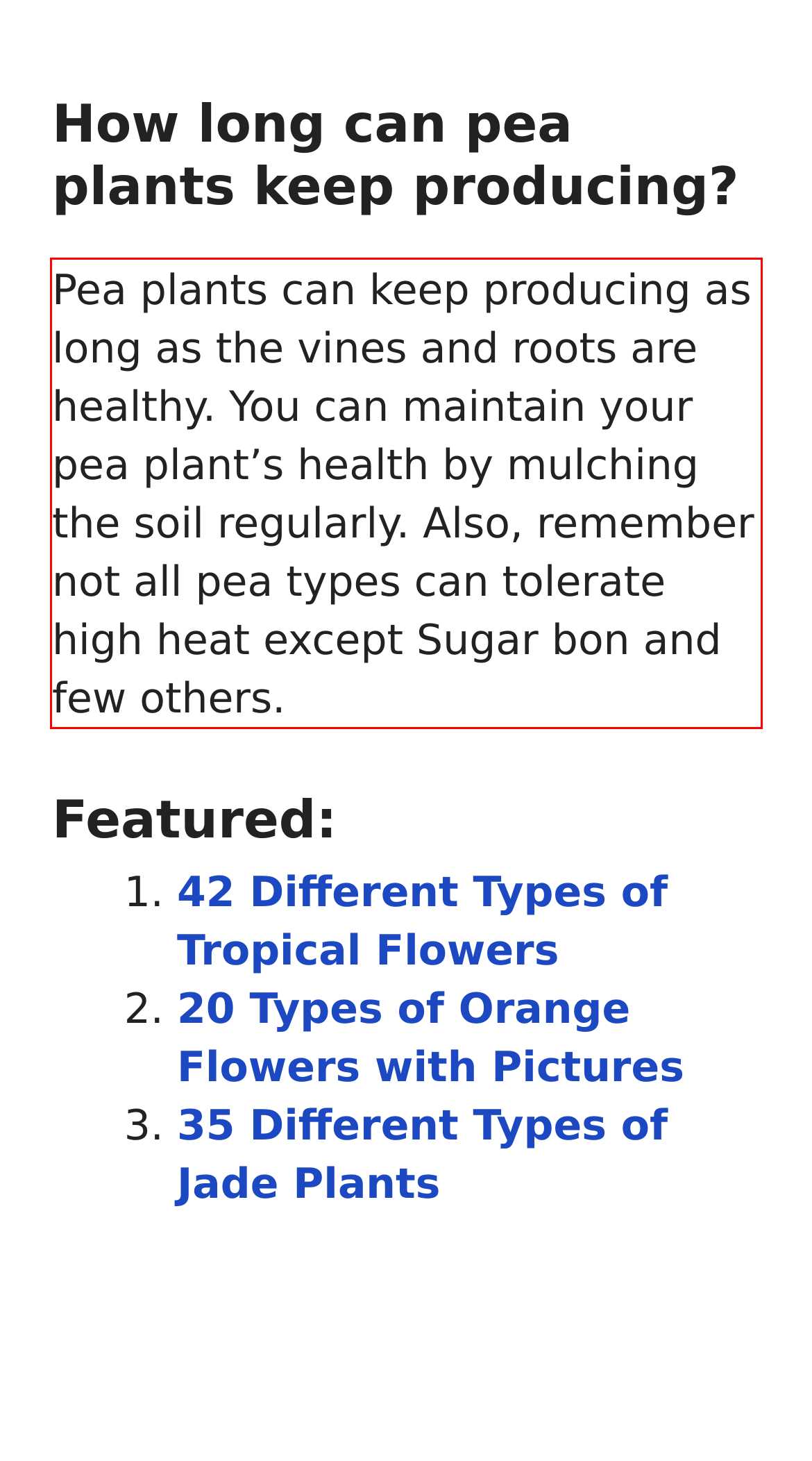Examine the webpage screenshot and use OCR to recognize and output the text within the red bounding box.

Pea plants can keep producing as long as the vines and roots are healthy. You can maintain your pea plant’s health by mulching the soil regularly. Also, remember not all pea types can tolerate high heat except Sugar bon and few others.